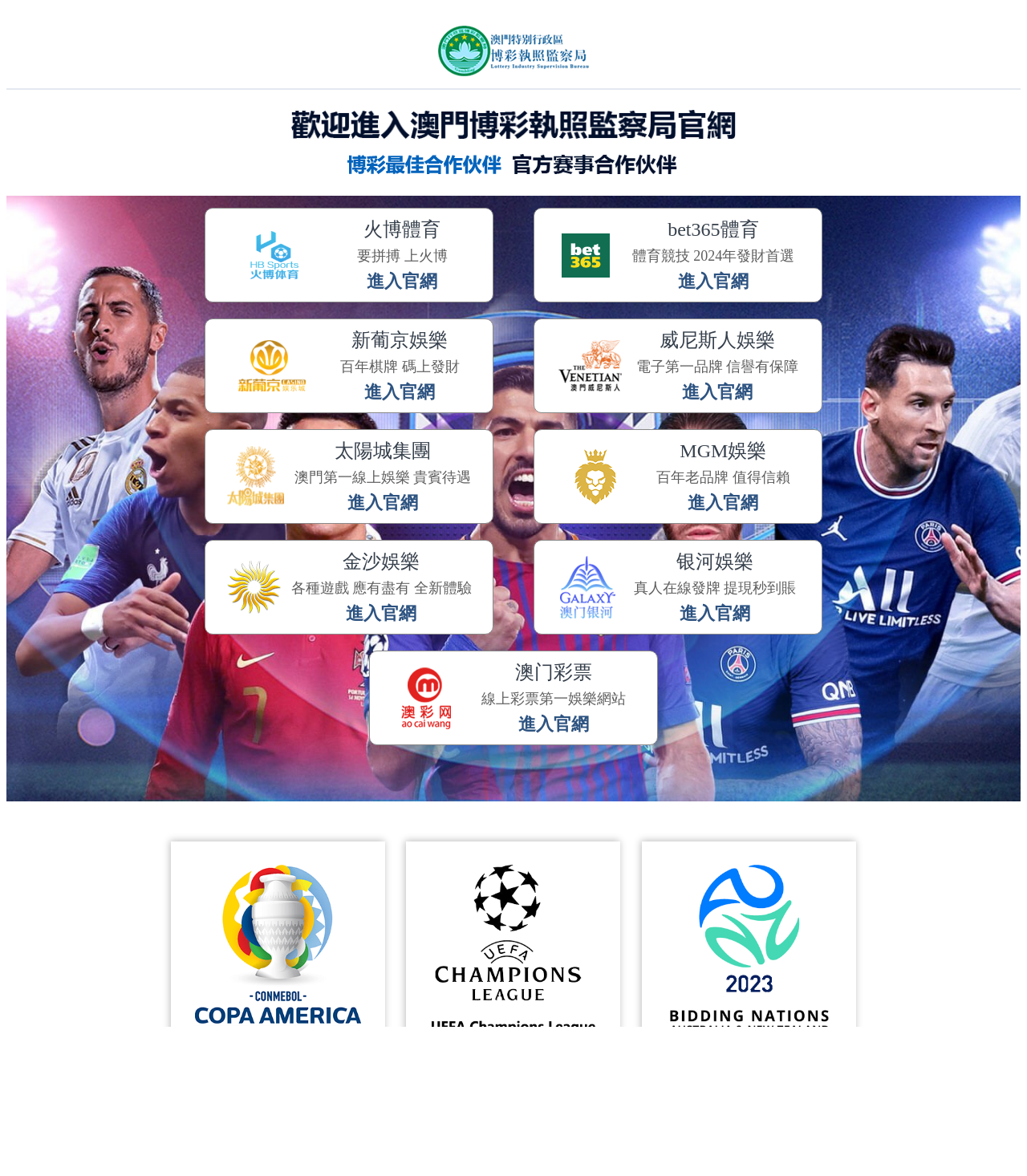Respond with a single word or phrase for the following question: 
What is the text of the first link in the FUTURE STUDENTS section?

Undergraduate On Campus